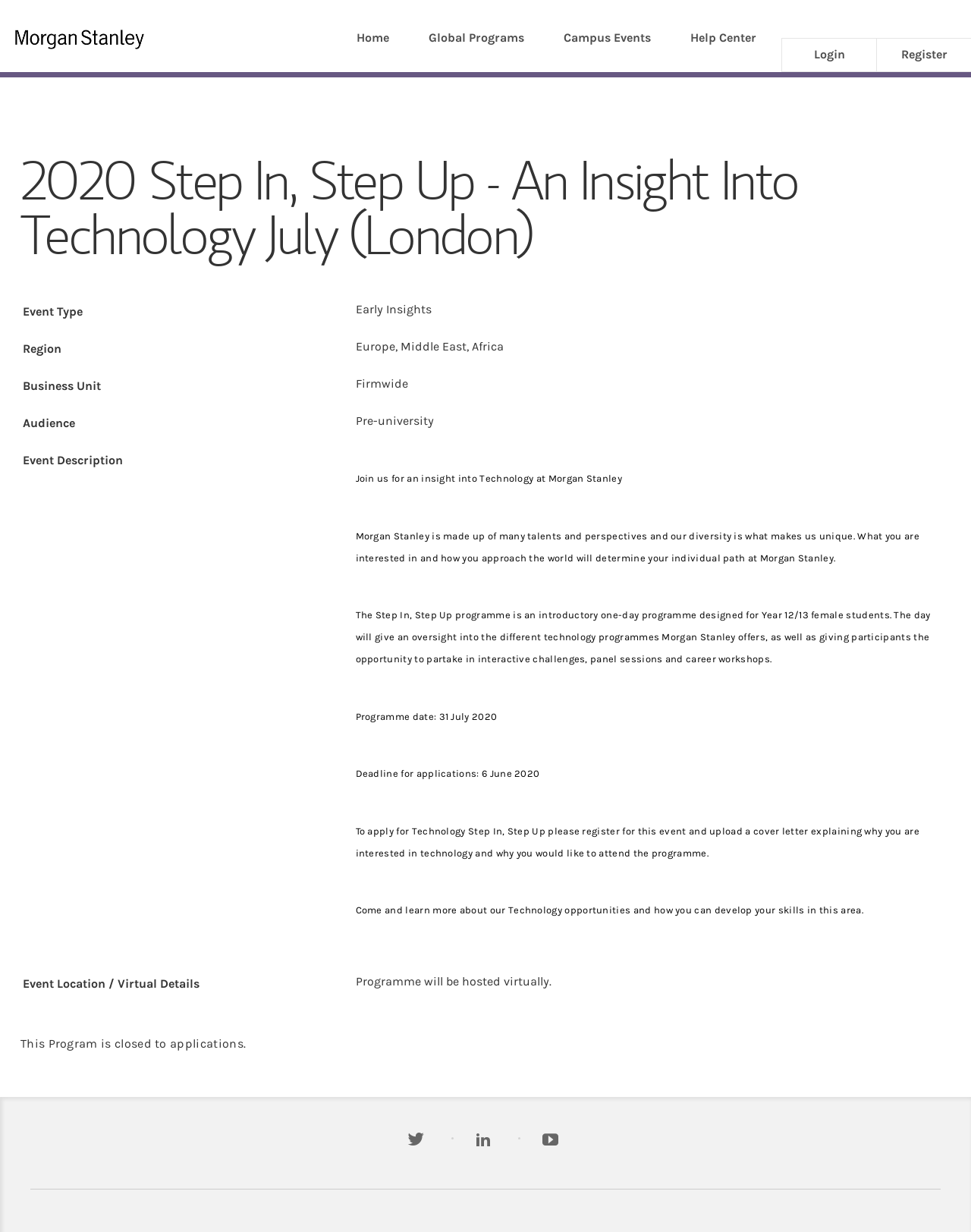Could you highlight the region that needs to be clicked to execute the instruction: "Click the 'Register' link"?

[0.902, 0.031, 1.0, 0.059]